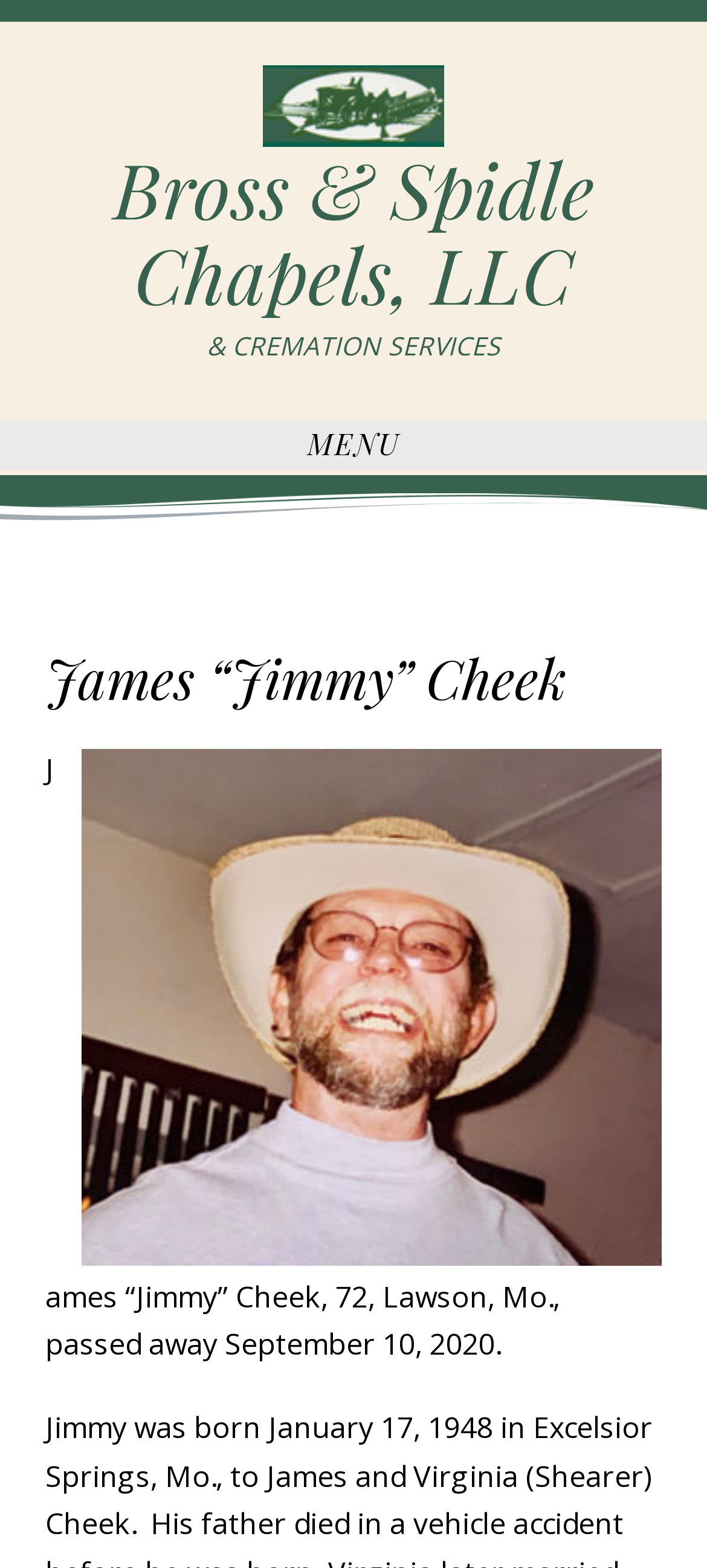Find the bounding box coordinates of the UI element according to this description: "Menu".

[0.0, 0.268, 1.0, 0.299]